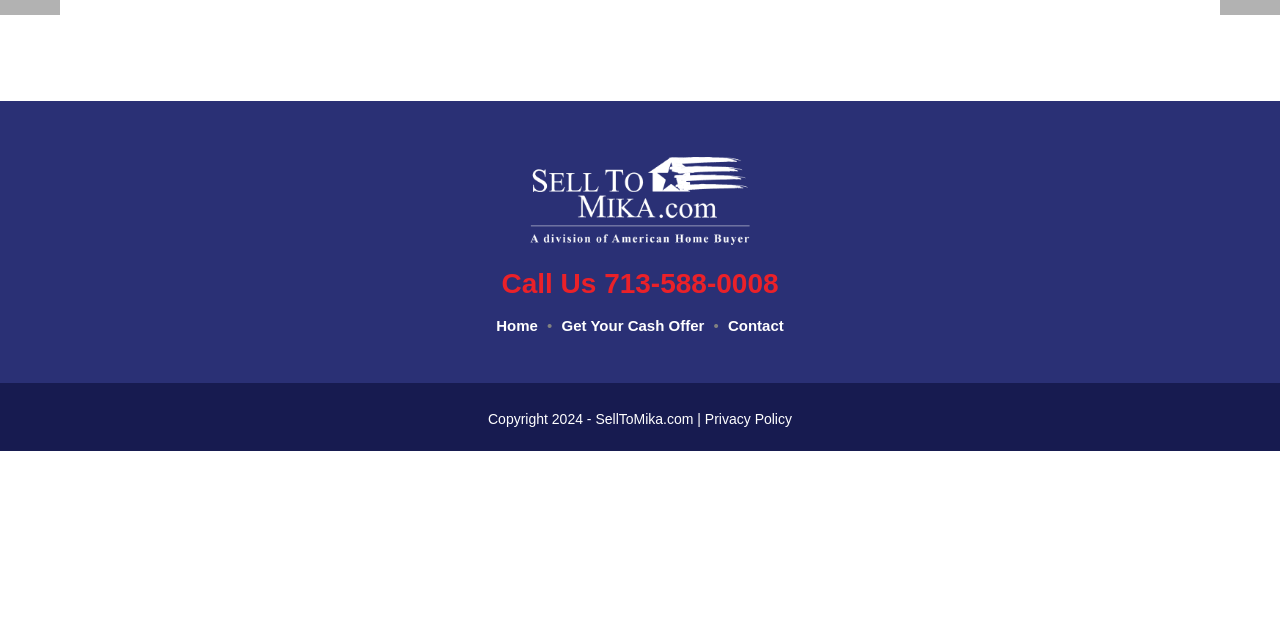Bounding box coordinates are specified in the format (top-left x, top-left y, bottom-right x, bottom-right y). All values are floating point numbers bounded between 0 and 1. Please provide the bounding box coordinate of the region this sentence describes: Get Your Cash Offer

[0.439, 0.495, 0.55, 0.523]